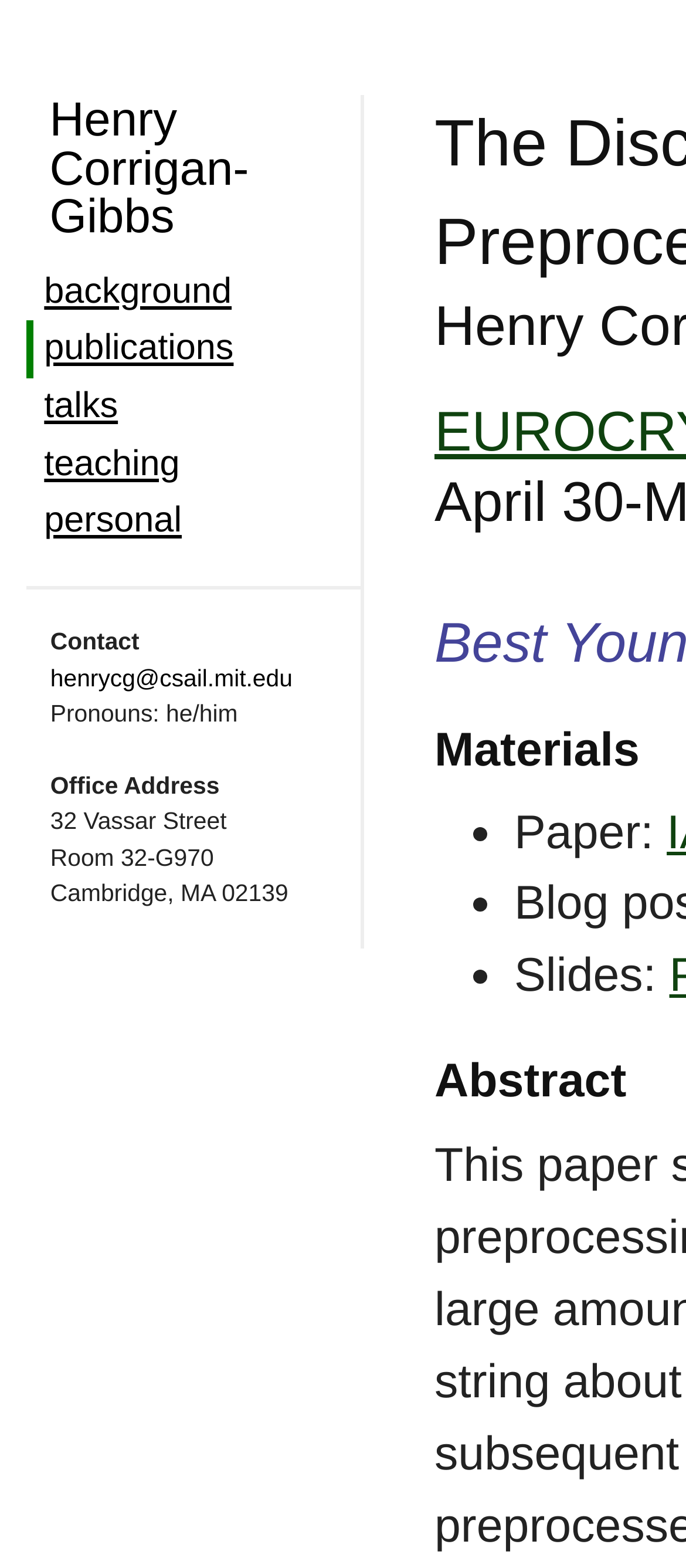Respond to the following question using a concise word or phrase: 
What is the name of the person?

Henry Corrigan-Gibbs